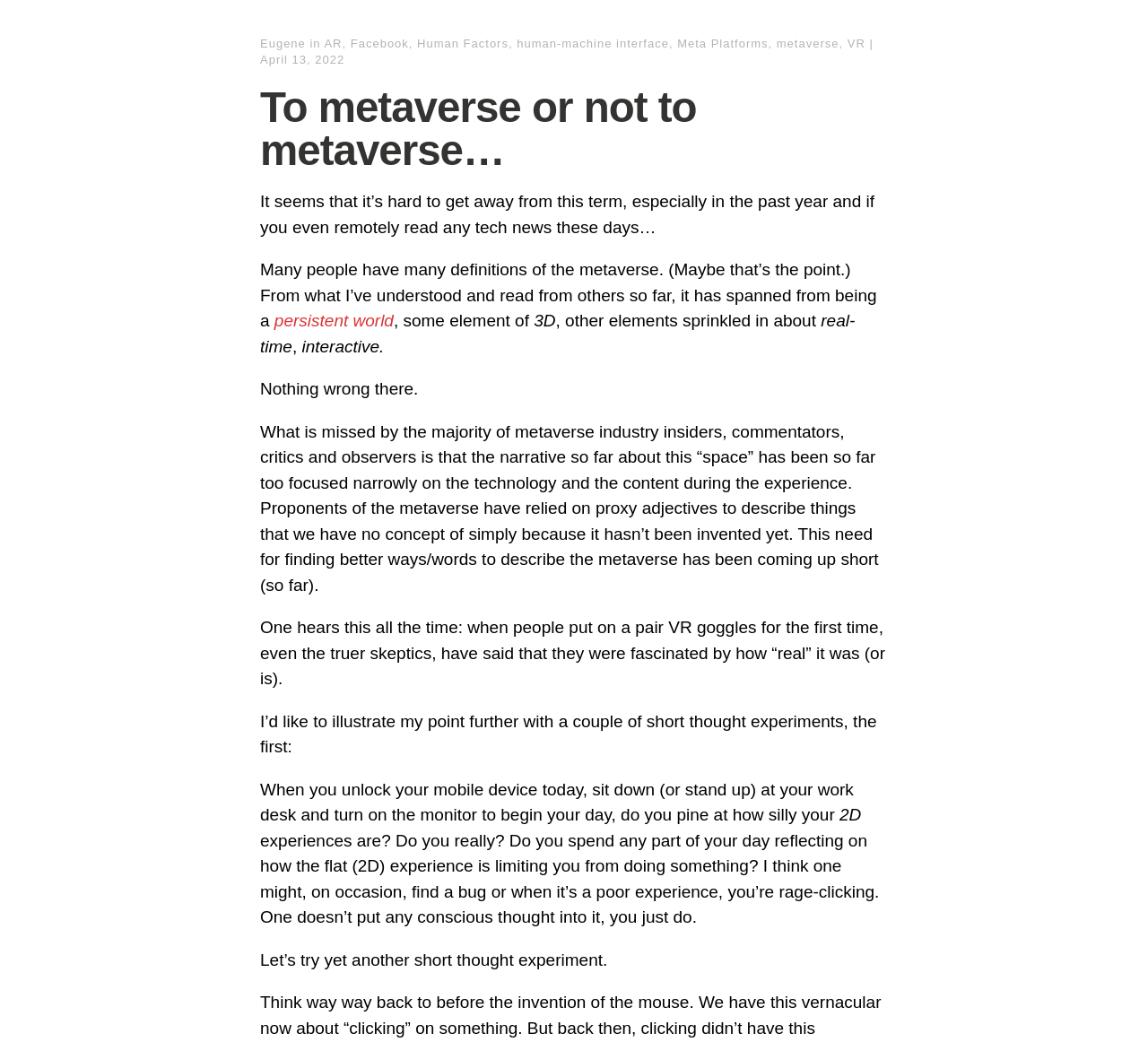Locate the bounding box coordinates of the element that should be clicked to execute the following instruction: "Click the link to know more about VR".

[0.738, 0.035, 0.754, 0.048]